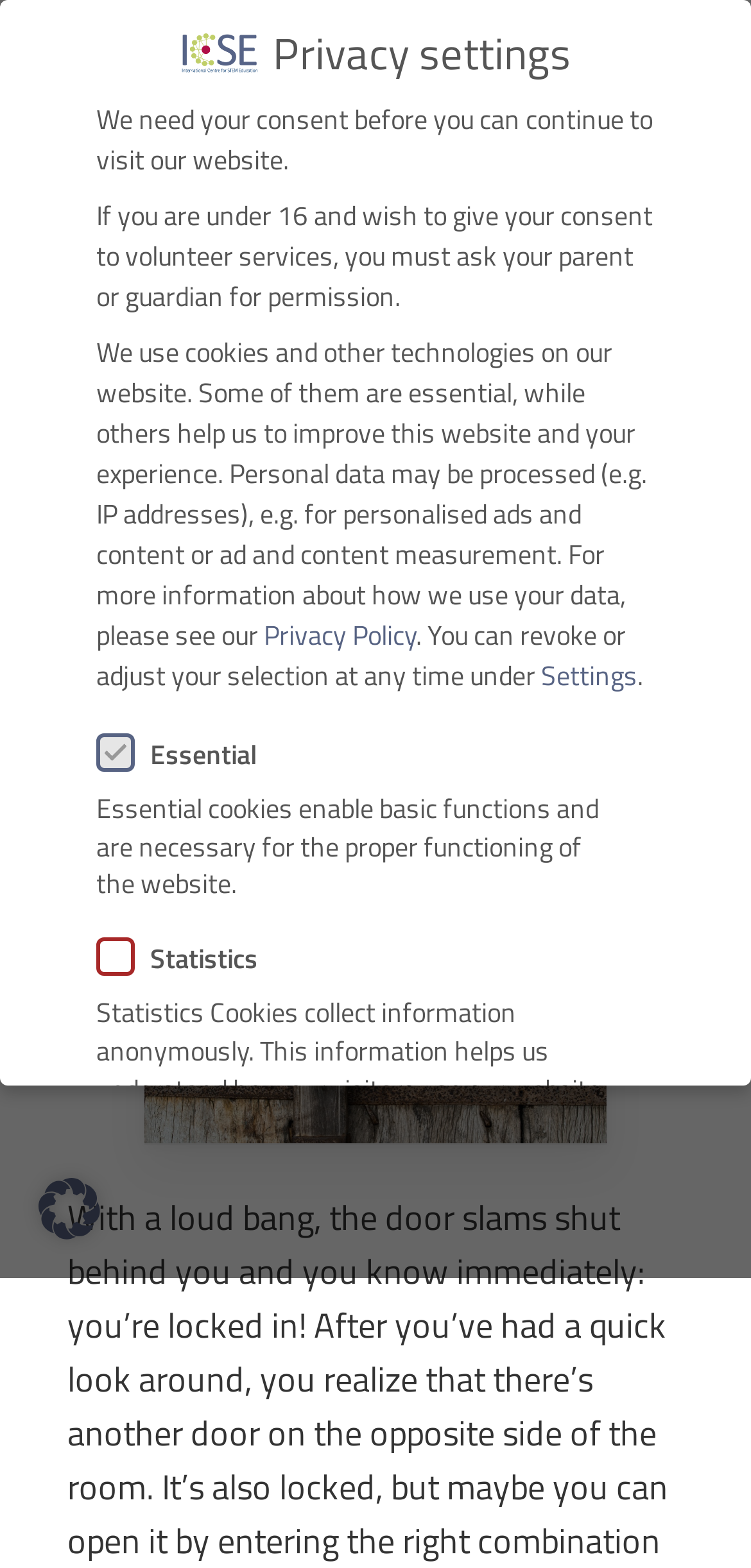What is the theme of the digital escape room?
Based on the image, answer the question with as much detail as possible.

The theme of the digital escape room can be inferred from the meta description, which mentions 'a mathematics digital escape room for students in secondary school'. This suggests that the escape room is focused on mathematics.